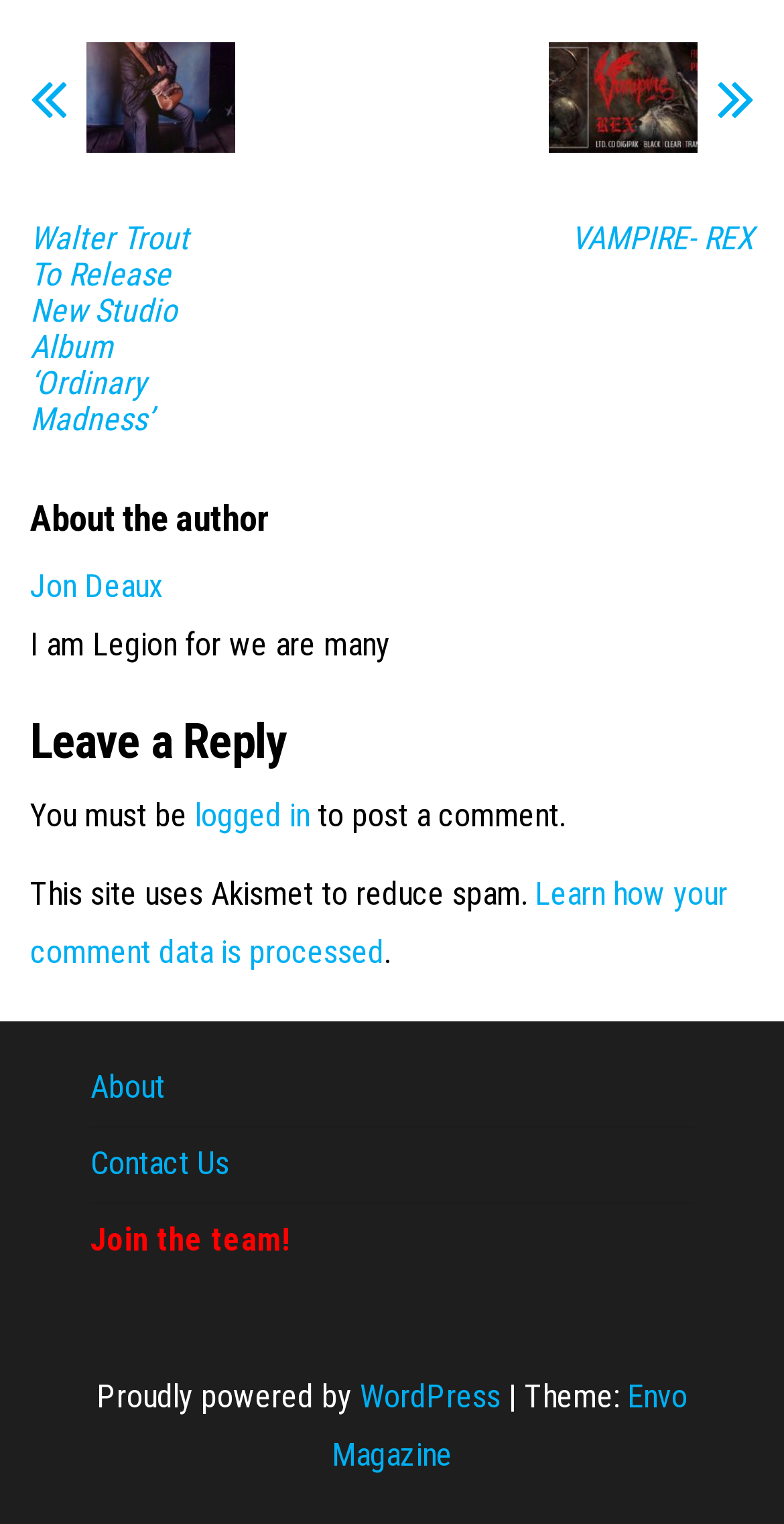Answer this question in one word or a short phrase: What is required to post a comment?

to be logged in